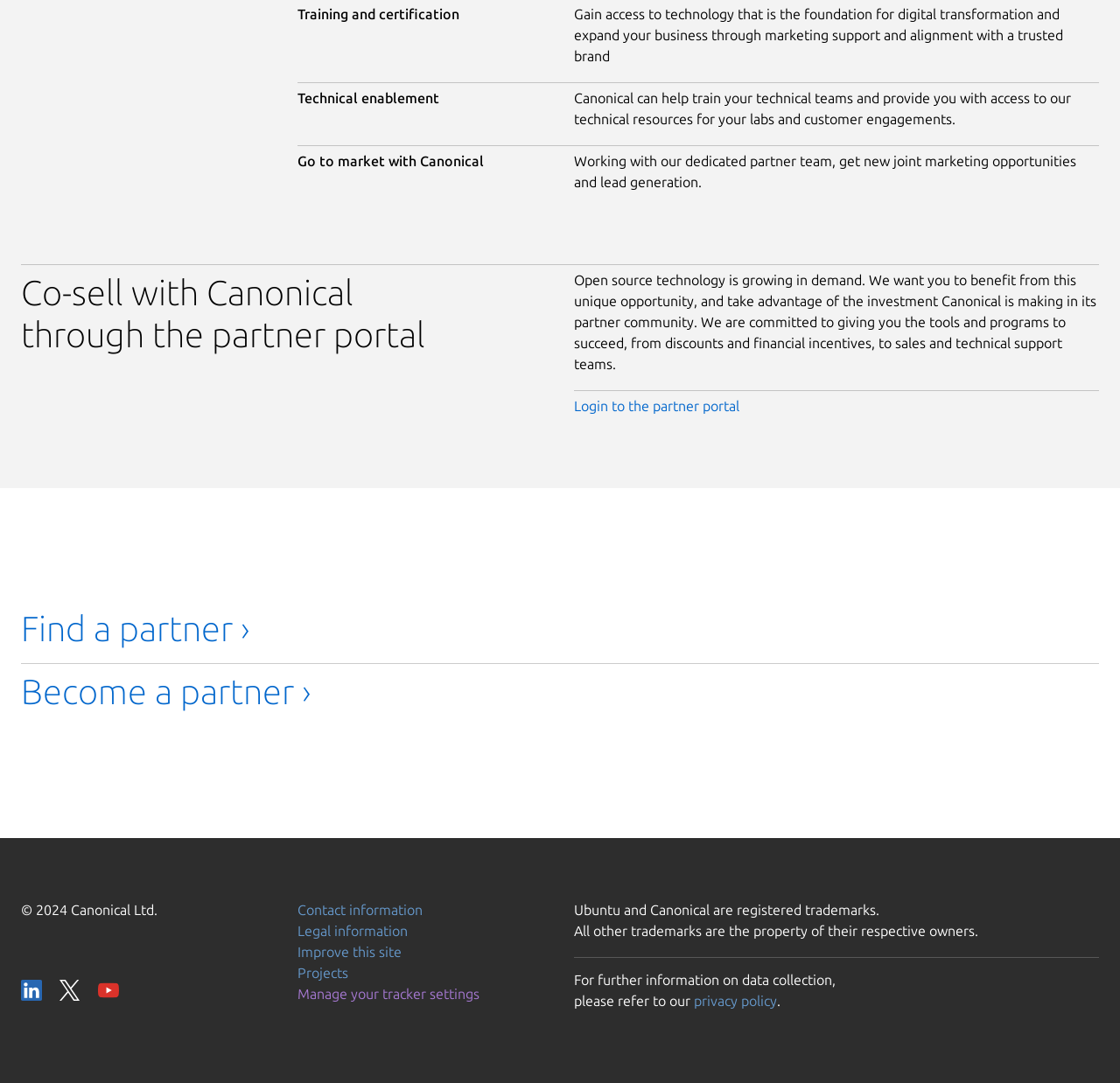Determine the coordinates of the bounding box that should be clicked to complete the instruction: "Login to the partner portal". The coordinates should be represented by four float numbers between 0 and 1: [left, top, right, bottom].

[0.512, 0.368, 0.66, 0.382]